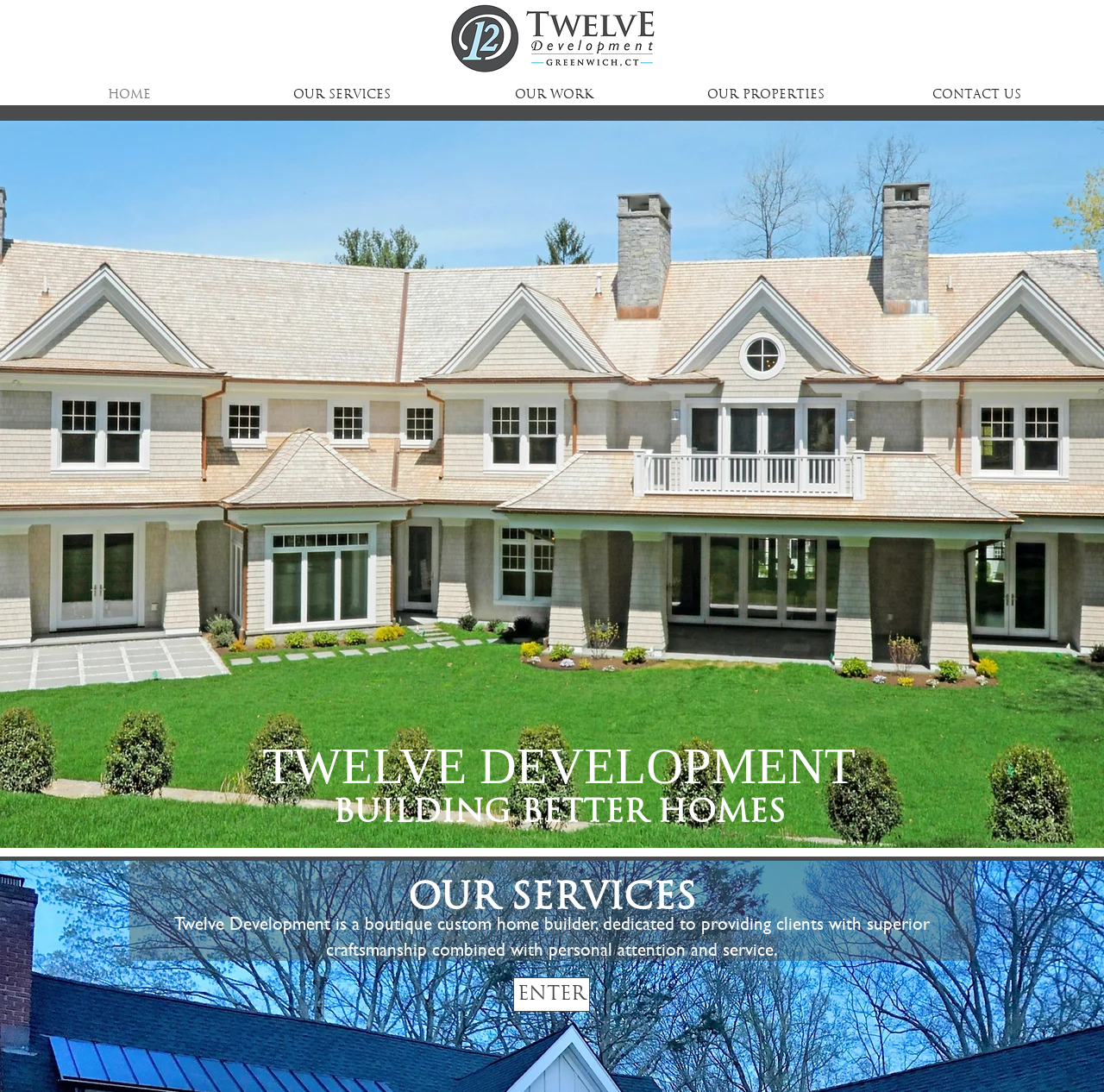What is the relationship between Twelve Development and Greenwich?
Please answer the question with as much detail and depth as you can.

The webpage title mentions 'Greenwich Home Builder', suggesting that Twelve Development is based in or has a strong connection to Greenwich, and may specialize in building homes in that area.